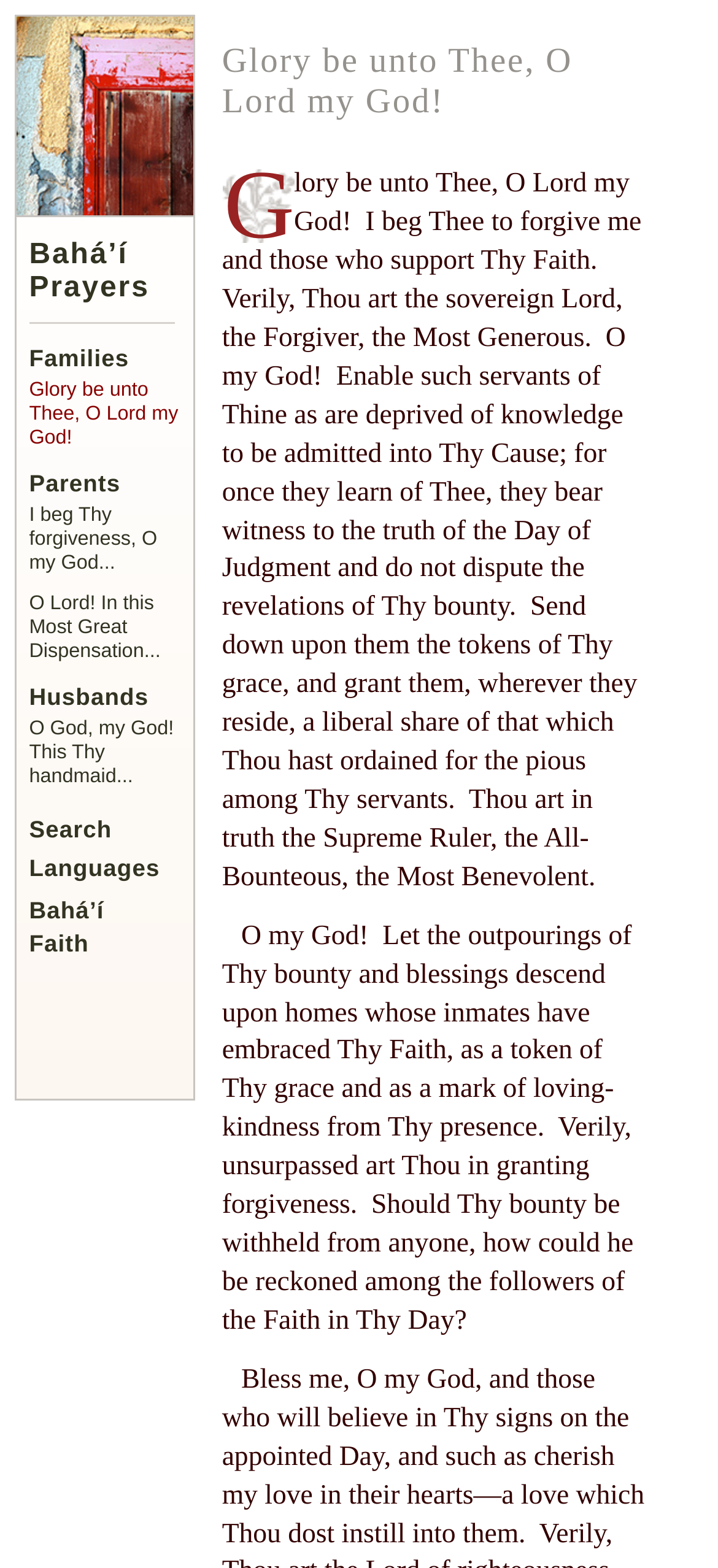What is the first prayer on this webpage?
Please provide a single word or phrase as the answer based on the screenshot.

Glory be unto Thee, O Lord my God!